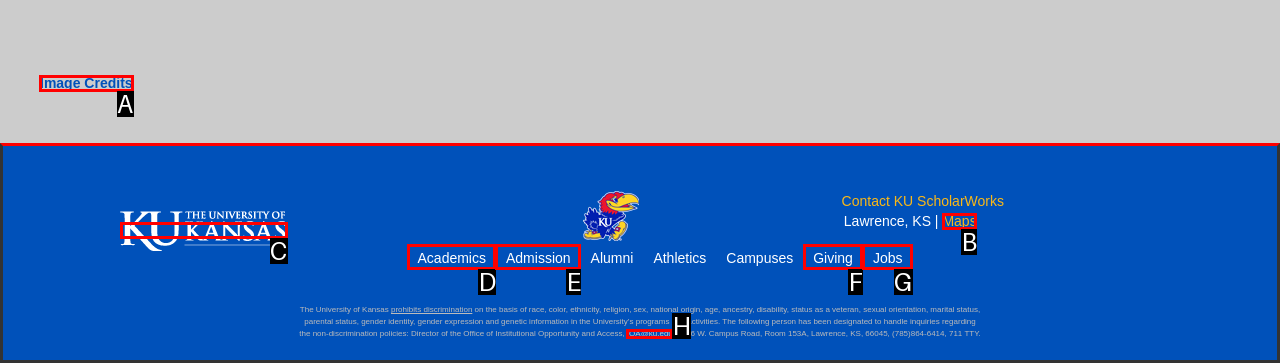Point out the HTML element I should click to achieve the following task: Visit Image Credits Provide the letter of the selected option from the choices.

A